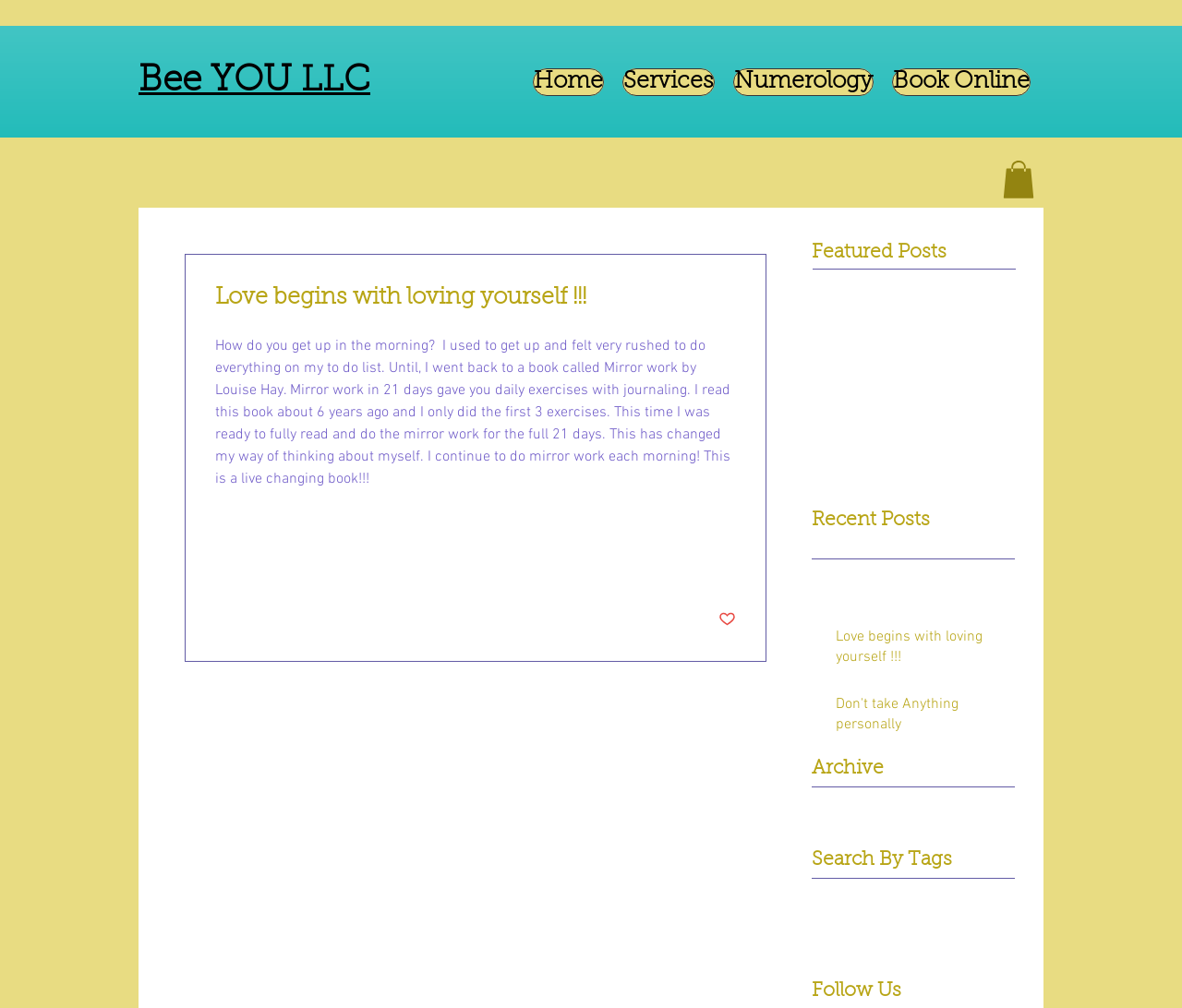Provide your answer to the question using just one word or phrase: How many social media sharing buttons are there?

3